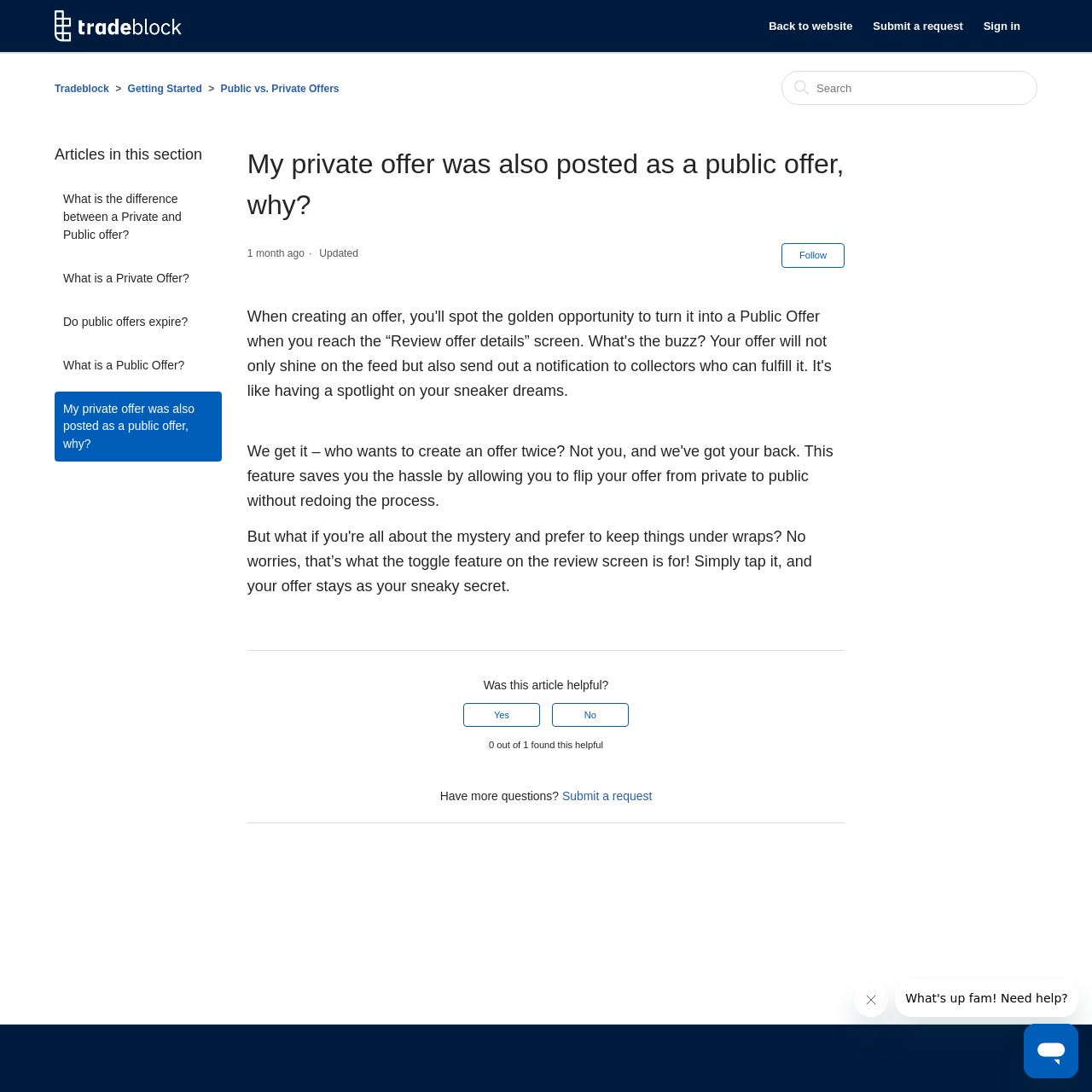Identify the bounding box coordinates of the section that should be clicked to achieve the task described: "Sign in".

[0.901, 0.016, 0.95, 0.032]